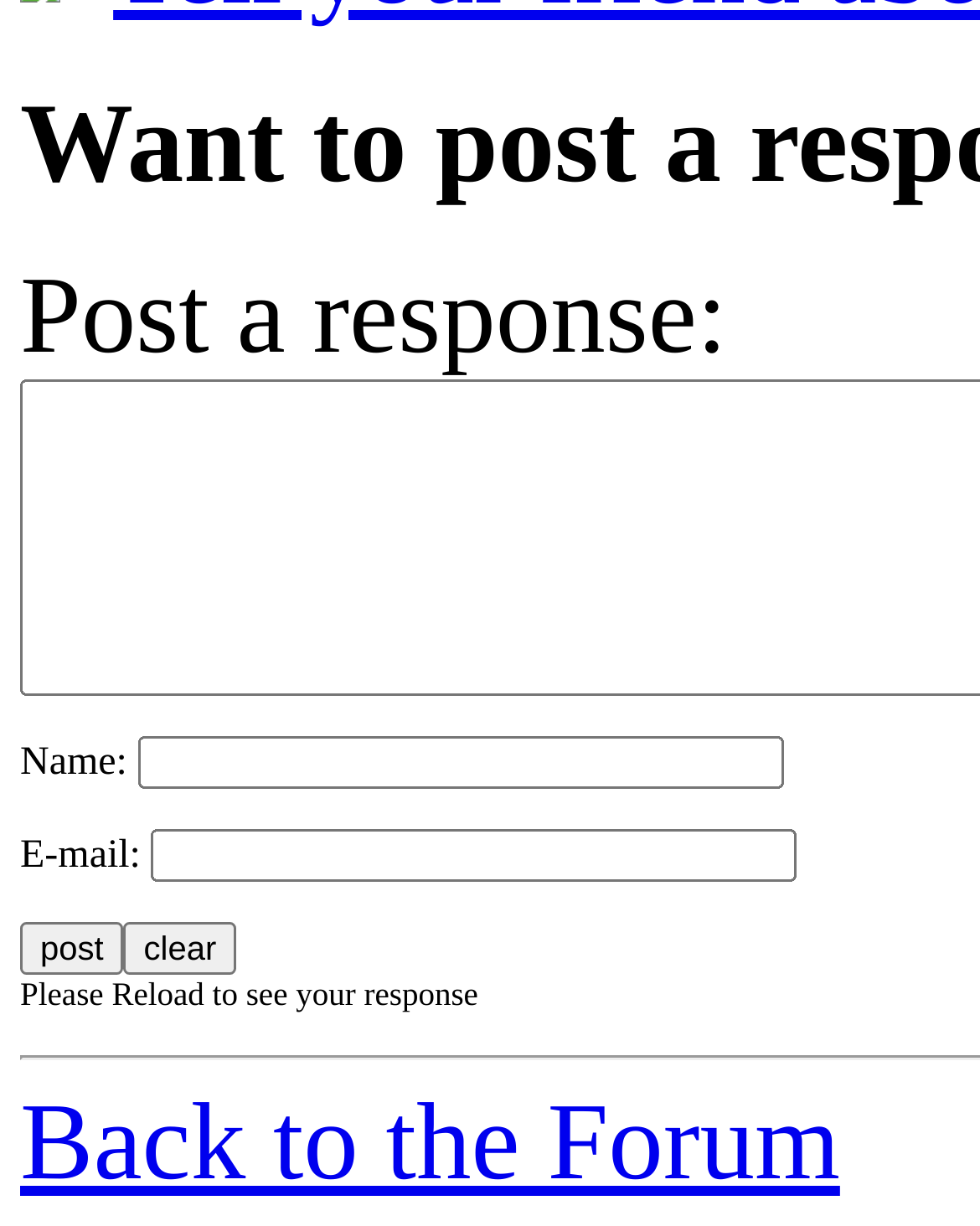What is the purpose of the 'post' button?
Using the image, elaborate on the answer with as much detail as possible.

The 'post' button is located below the text boxes for 'Name' and 'E-mail', and it is likely that the user is expected to enter their name and email address in these fields before clicking the 'post' button to submit their response.